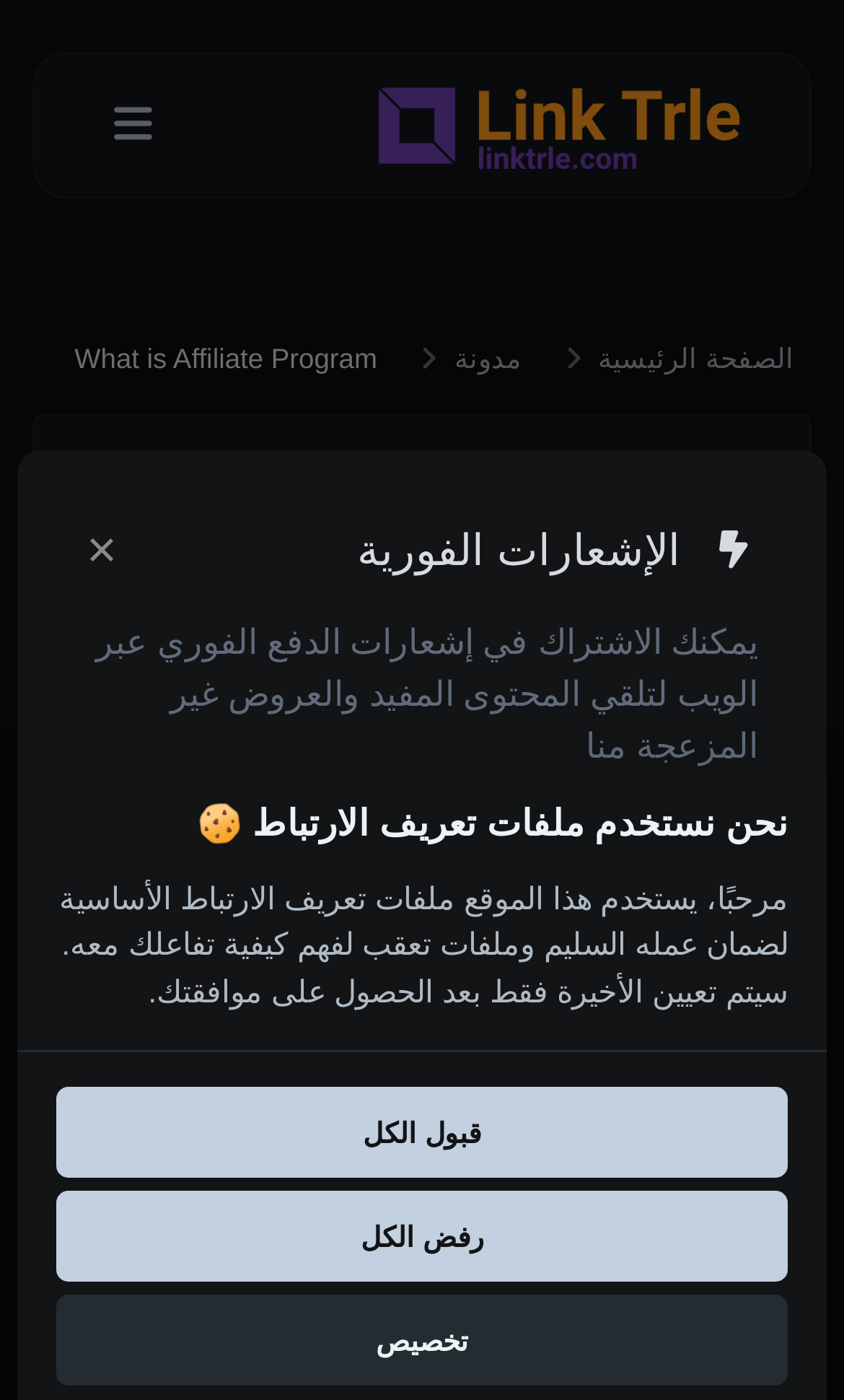Consider the image and give a detailed and elaborate answer to the question: 
What is the purpose of the notification?

The notification section is located at the bottom of the webpage, and it explains that by subscribing, users can receive useful content and non-annoying offers from the website.